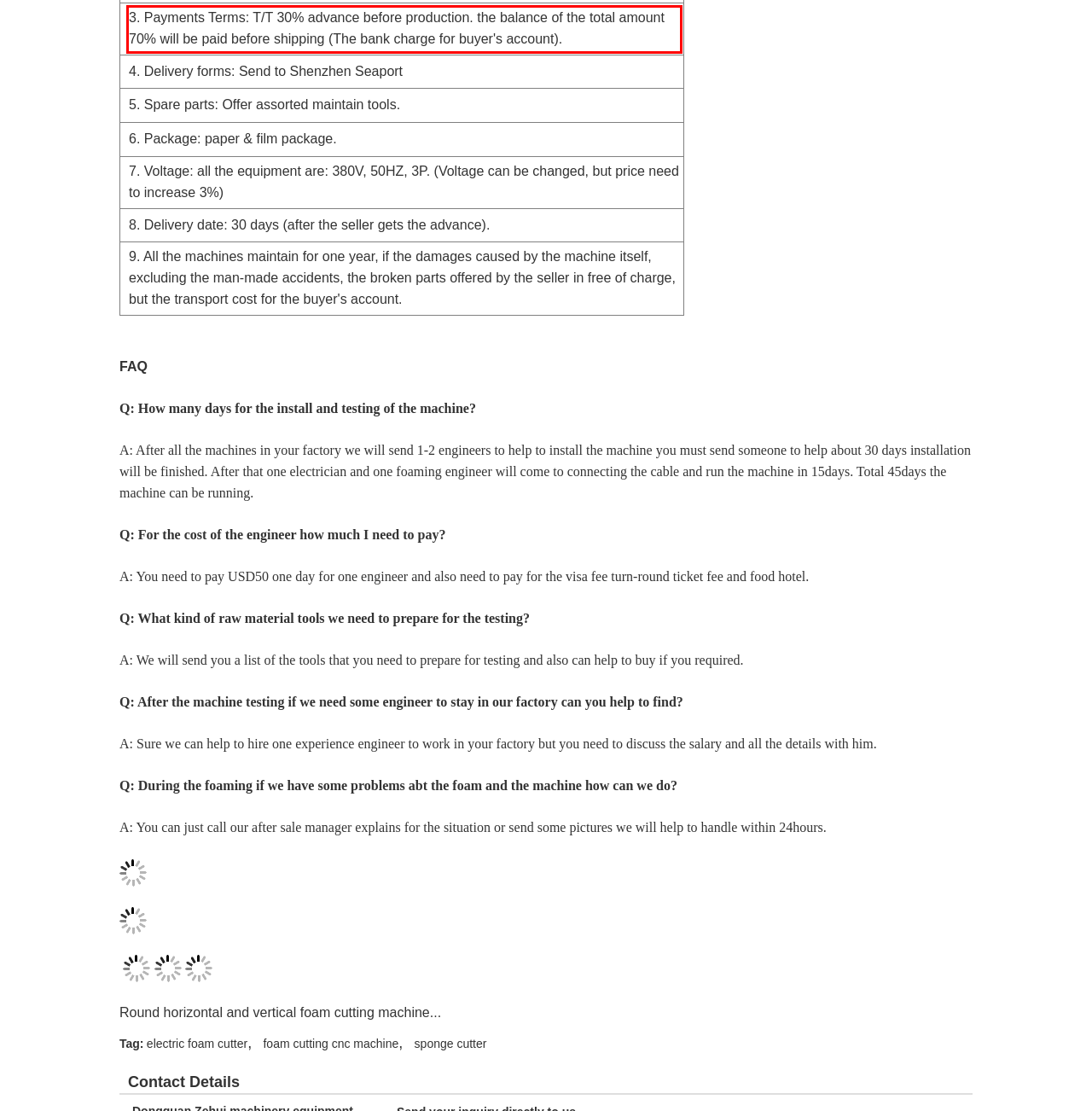Examine the screenshot of the webpage, locate the red bounding box, and perform OCR to extract the text contained within it.

3. Payments Terms: T/T 30% advance before production. the balance of the total amount 70% will be paid before shipping (The bank charge for buyer's account).